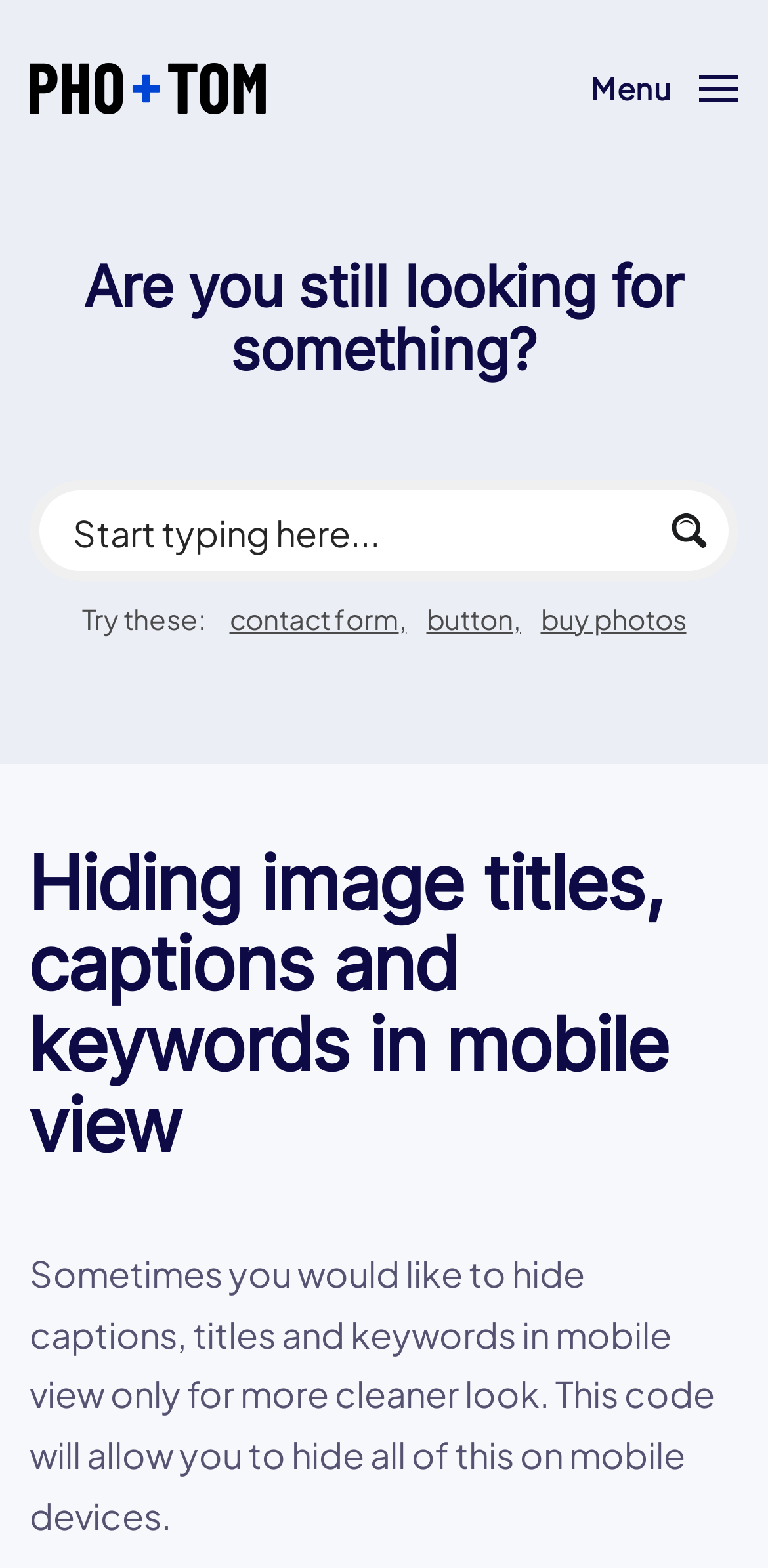Identify the bounding box coordinates of the part that should be clicked to carry out this instruction: "Open the menu".

[0.769, 0.0, 0.962, 0.113]